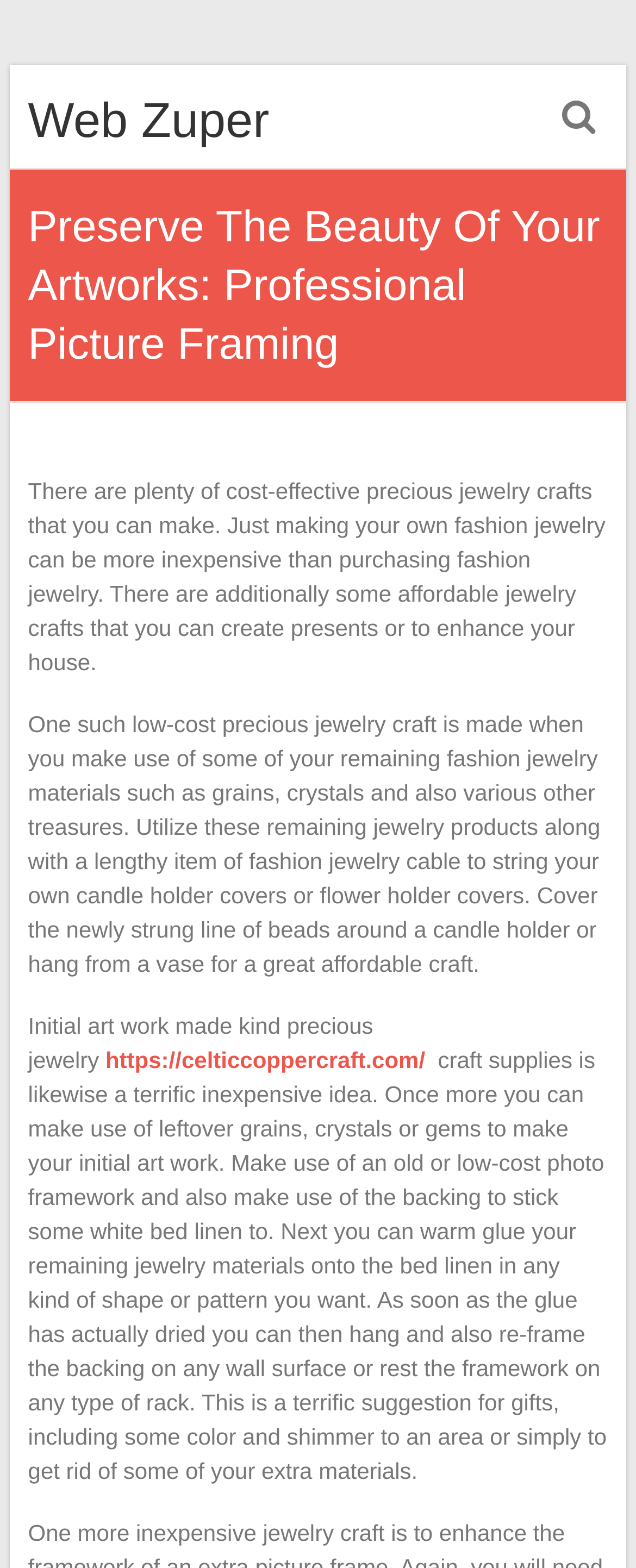Given the description "Web Zuper", provide the bounding box coordinates of the corresponding UI element.

[0.044, 0.06, 0.423, 0.095]